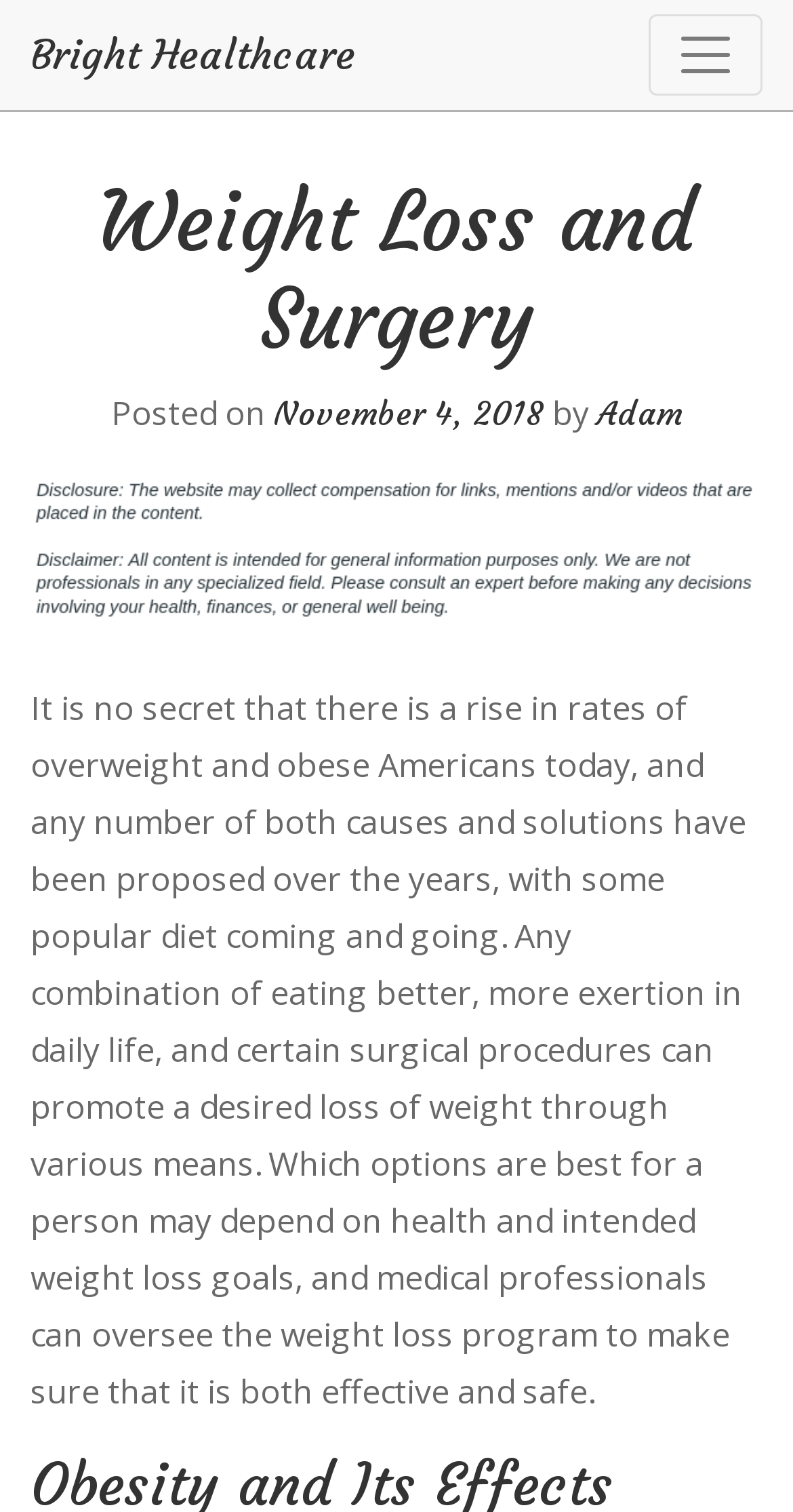What is the name of the healthcare provider?
Answer the question with just one word or phrase using the image.

Bright Healthcare